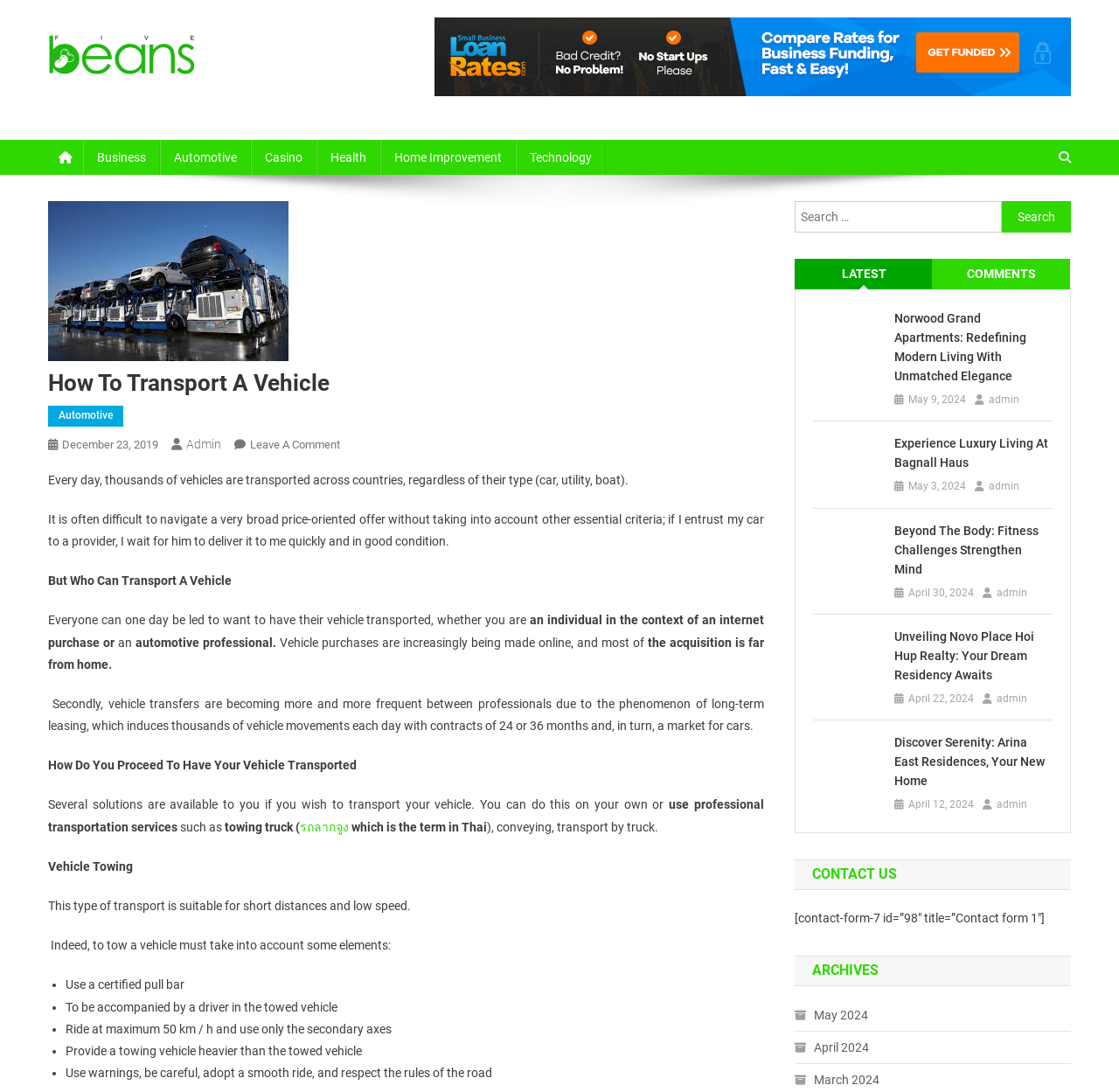Analyze the image and deliver a detailed answer to the question: What is the category of the article 'How To Transport A Vehicle'?

The category of the article 'How To Transport A Vehicle' can be determined by looking at the link 'Automotive' which is located near the article title, indicating that the article belongs to the Automotive category.